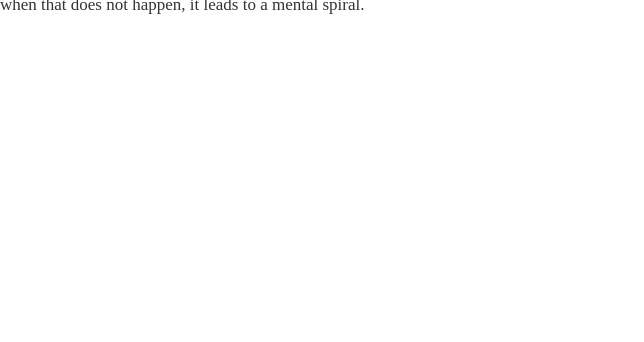What is the message of the image?
Utilize the image to construct a detailed and well-explained answer.

The image reinforces the message of the importance of expressing gratitude, highlighting that shifting focus from what we lack to what we have can lead to a more fulfilling life.